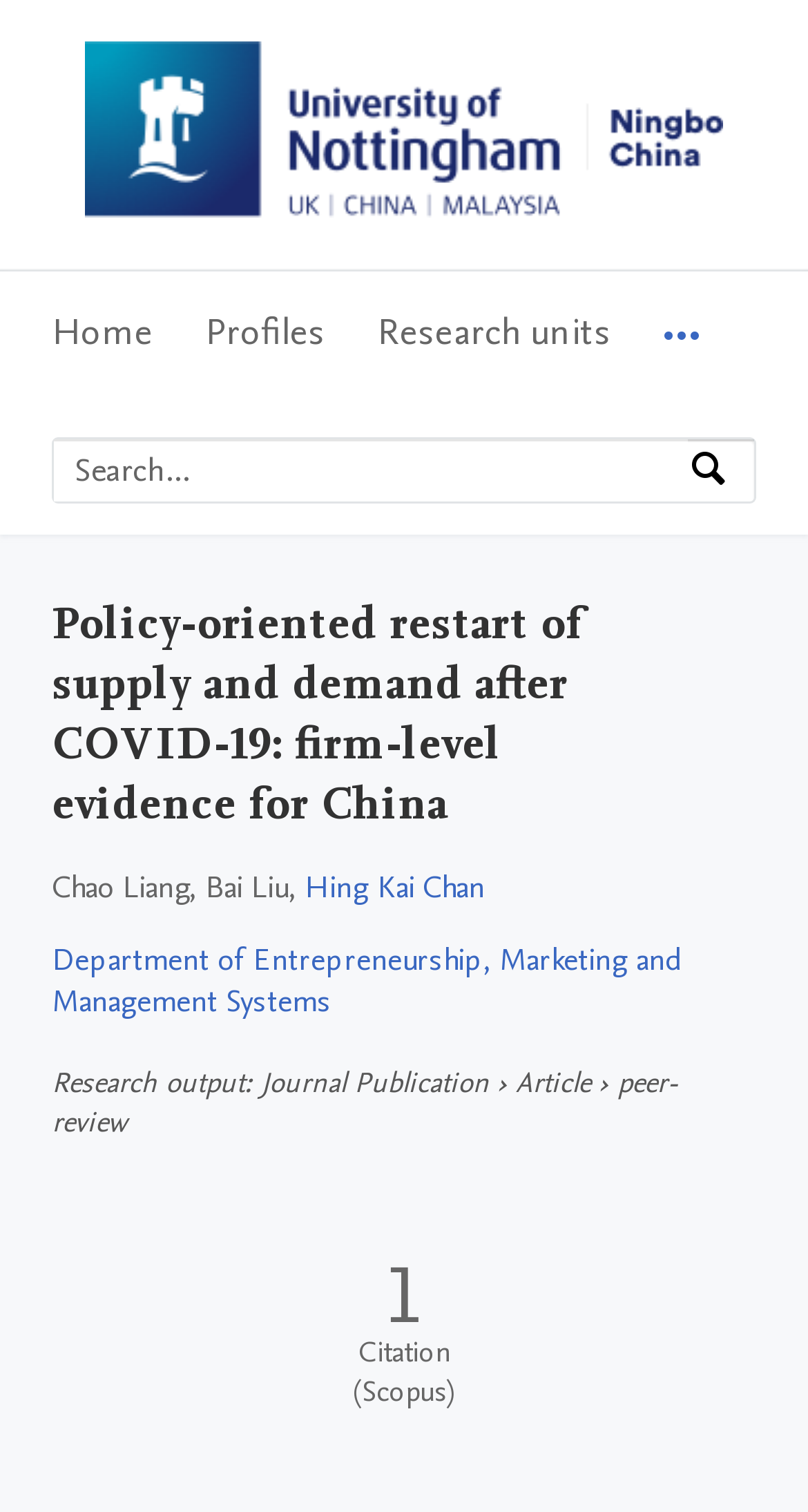Can you look at the image and give a comprehensive answer to the question:
What is the purpose of the search bar?

The search bar is located at the top of the webpage, with a label 'Search by expertise, name or affiliation', indicating that it is used to search for people or entities by their expertise, name, or affiliation.